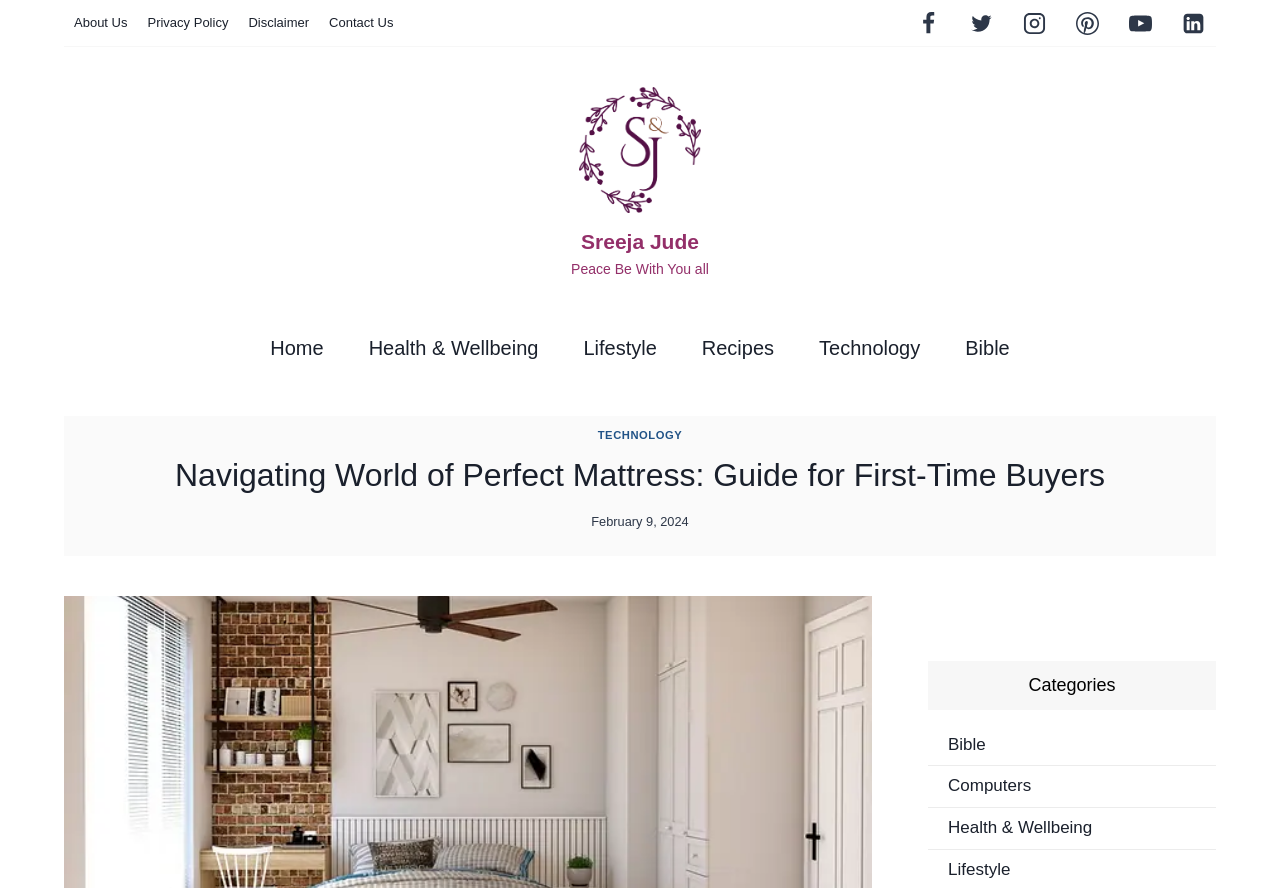Respond with a single word or phrase to the following question:
How many social media links are there?

6